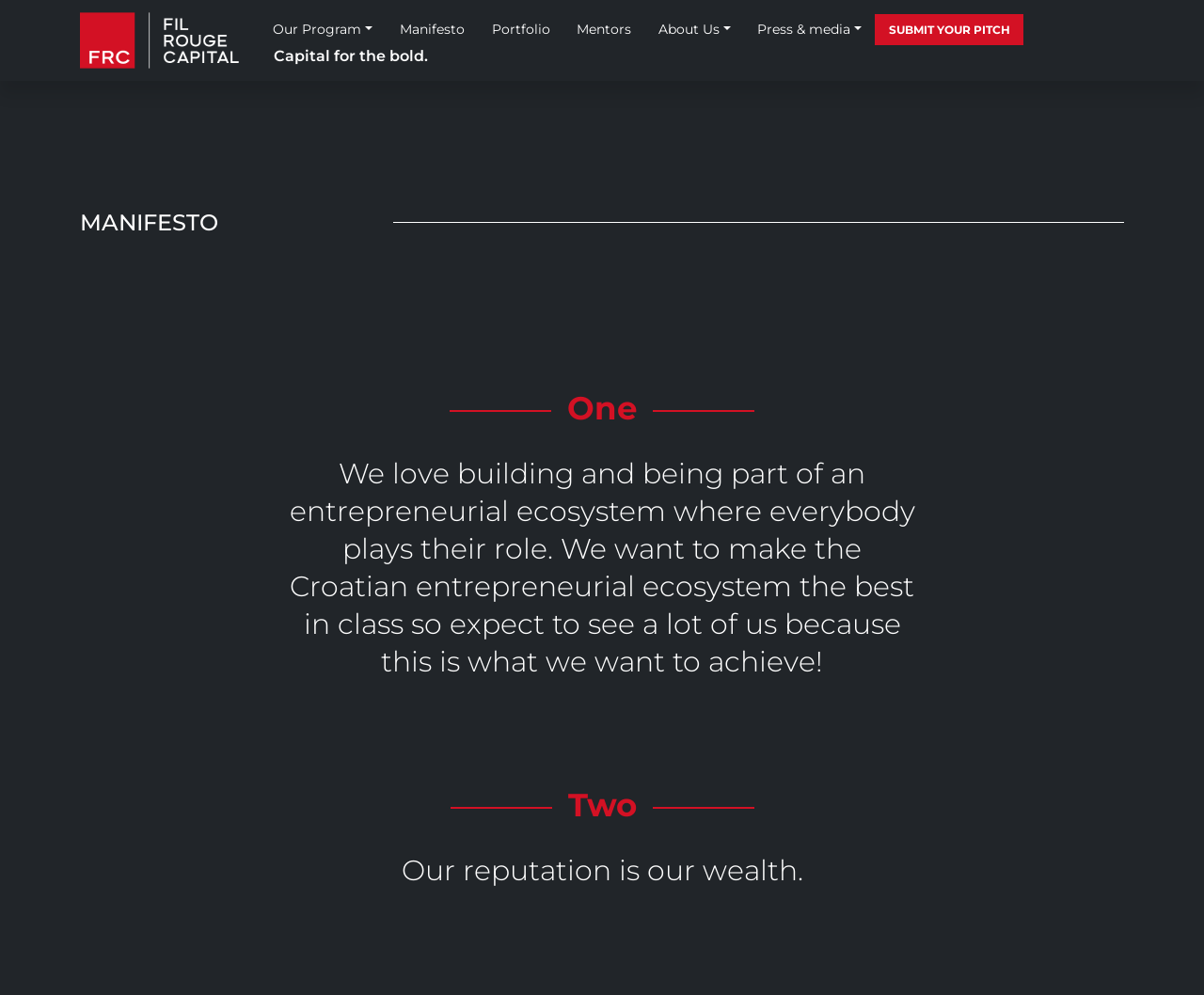What is the slogan of Fil Rouge Capital?
Using the information from the image, give a concise answer in one word or a short phrase.

Capital for the bold.